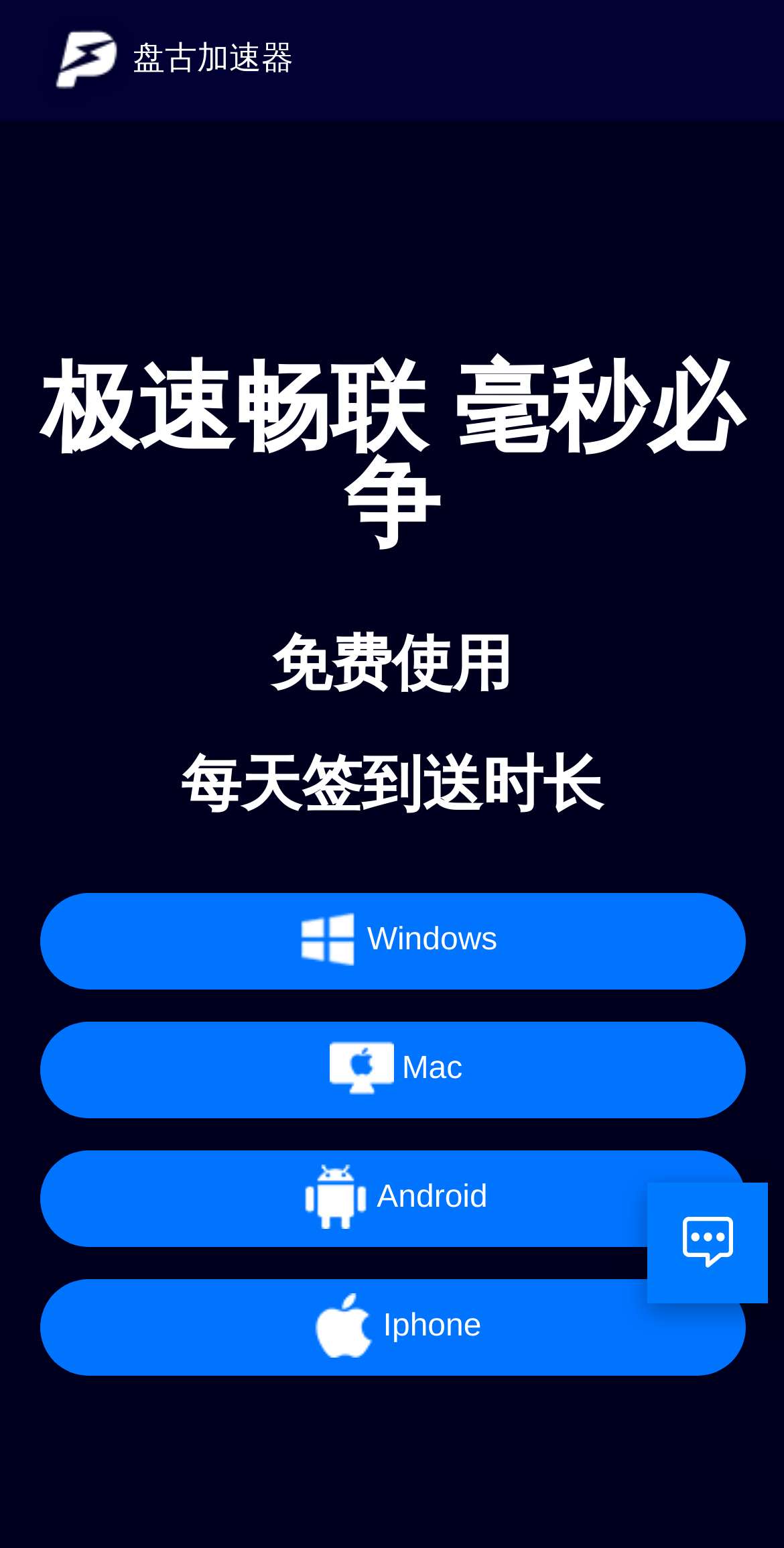What is the benefit of using this accelerator?
Look at the image and construct a detailed response to the question.

The headings on the webpage mention '免费使用' (free to use) and '极速畅联' (fast and smooth connection), suggesting that the accelerator provides free and fast services to its users.